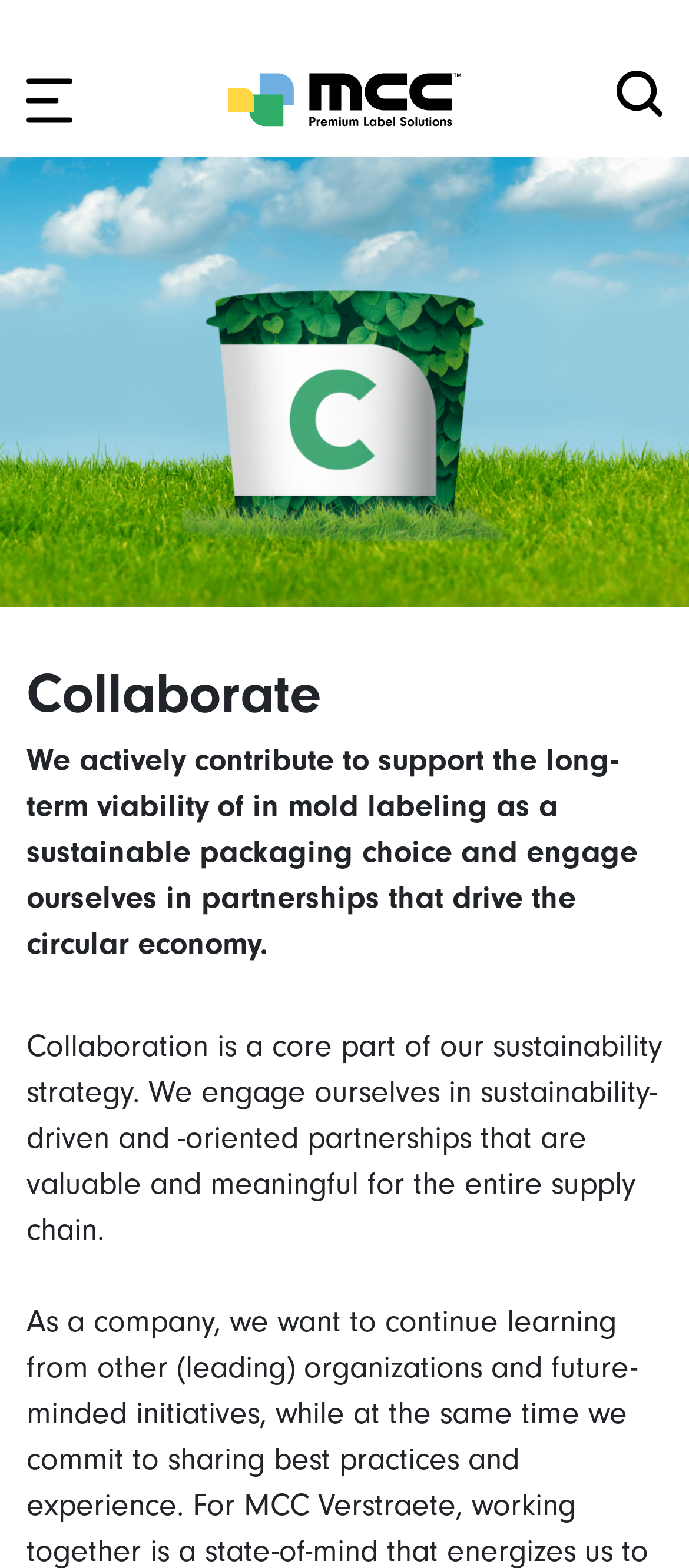Carefully examine the image and provide an in-depth answer to the question: What is the purpose of the 'Search' button?

The 'Search' button, located in the top-right corner of the webpage, allows users to search for specific content or information within the website, as indicated by the presence of a search textbox and a 'Search' button.